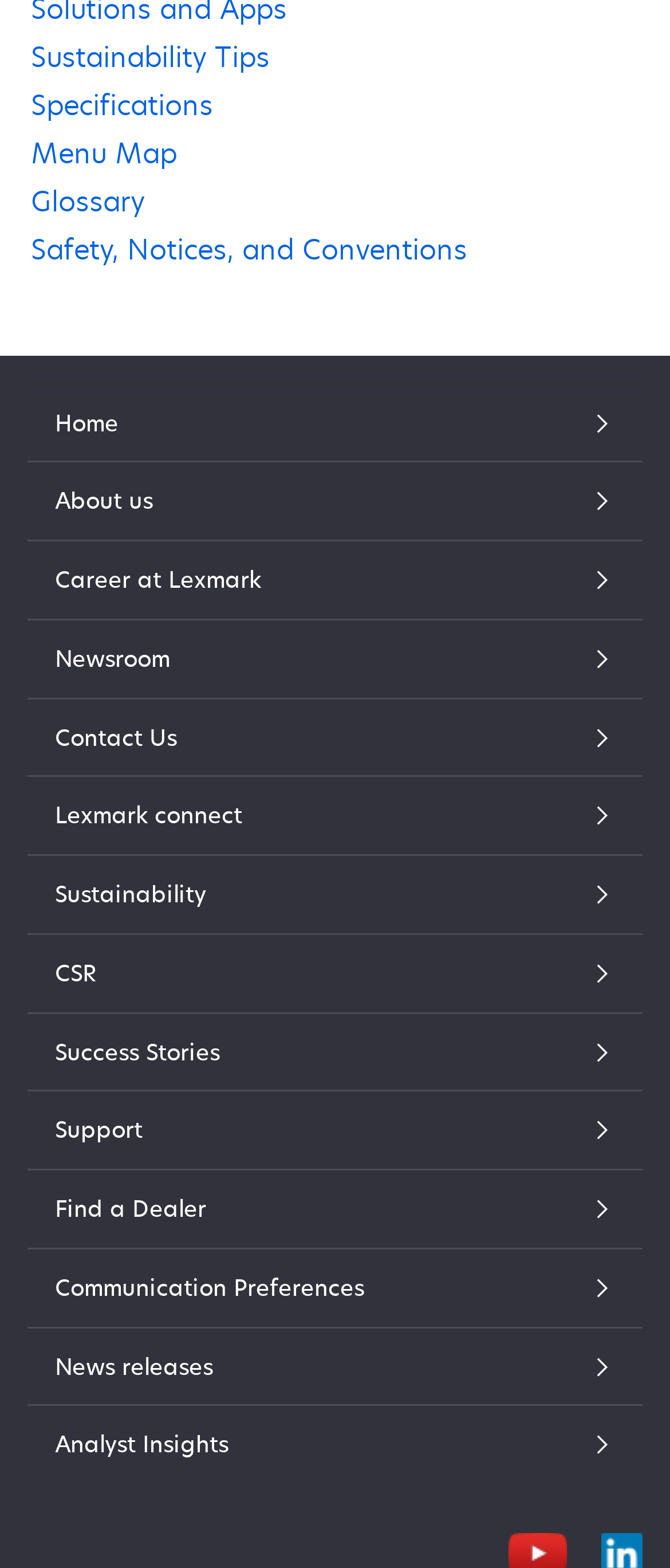Find the bounding box coordinates of the area to click in order to follow the instruction: "Contact us".

[0.082, 0.458, 0.918, 0.483]